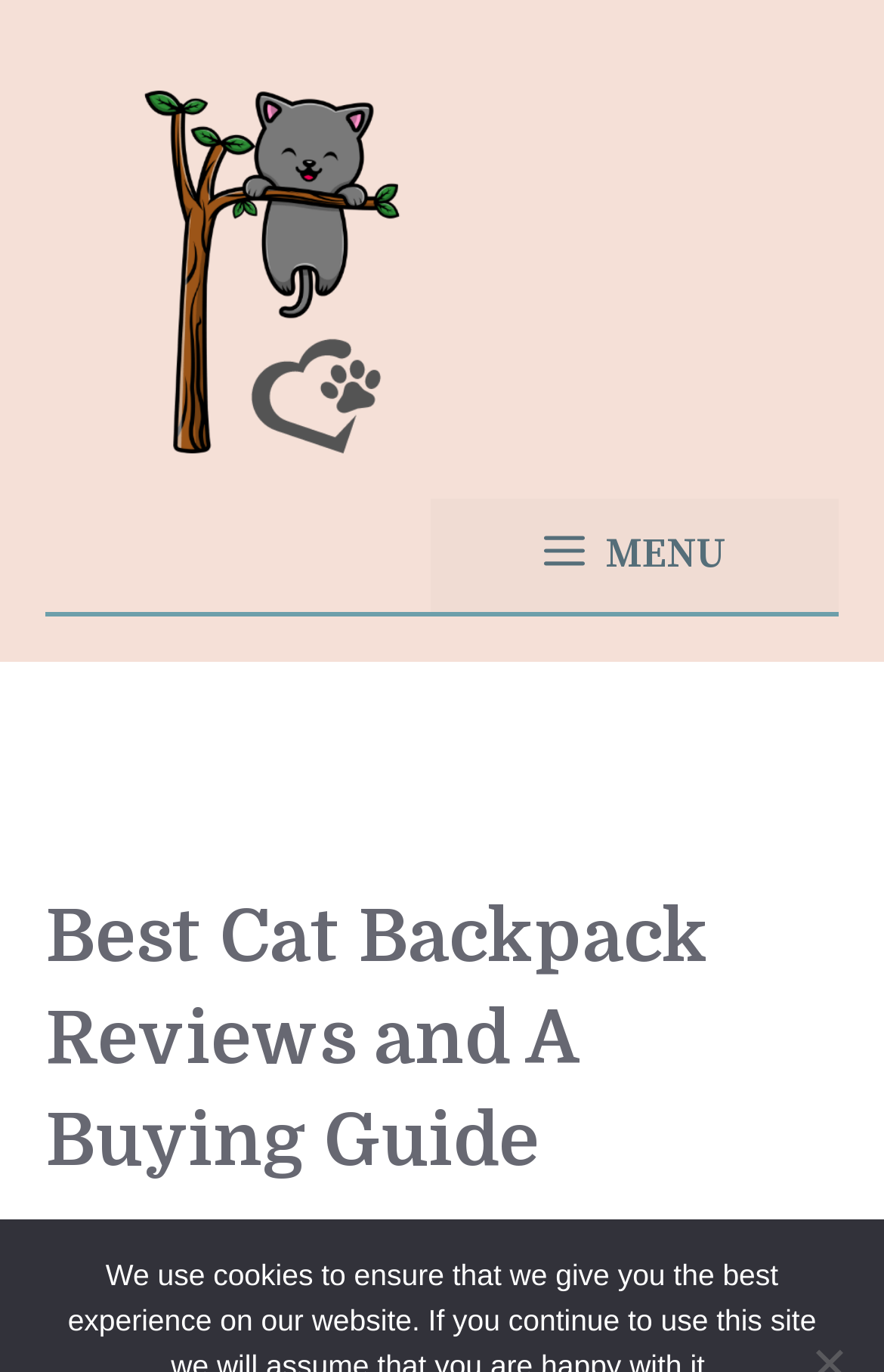Who wrote the article?
Kindly offer a comprehensive and detailed response to the question.

I found the author's name by looking at the header section of the page, which contains a link with the text 'Julia Green'.